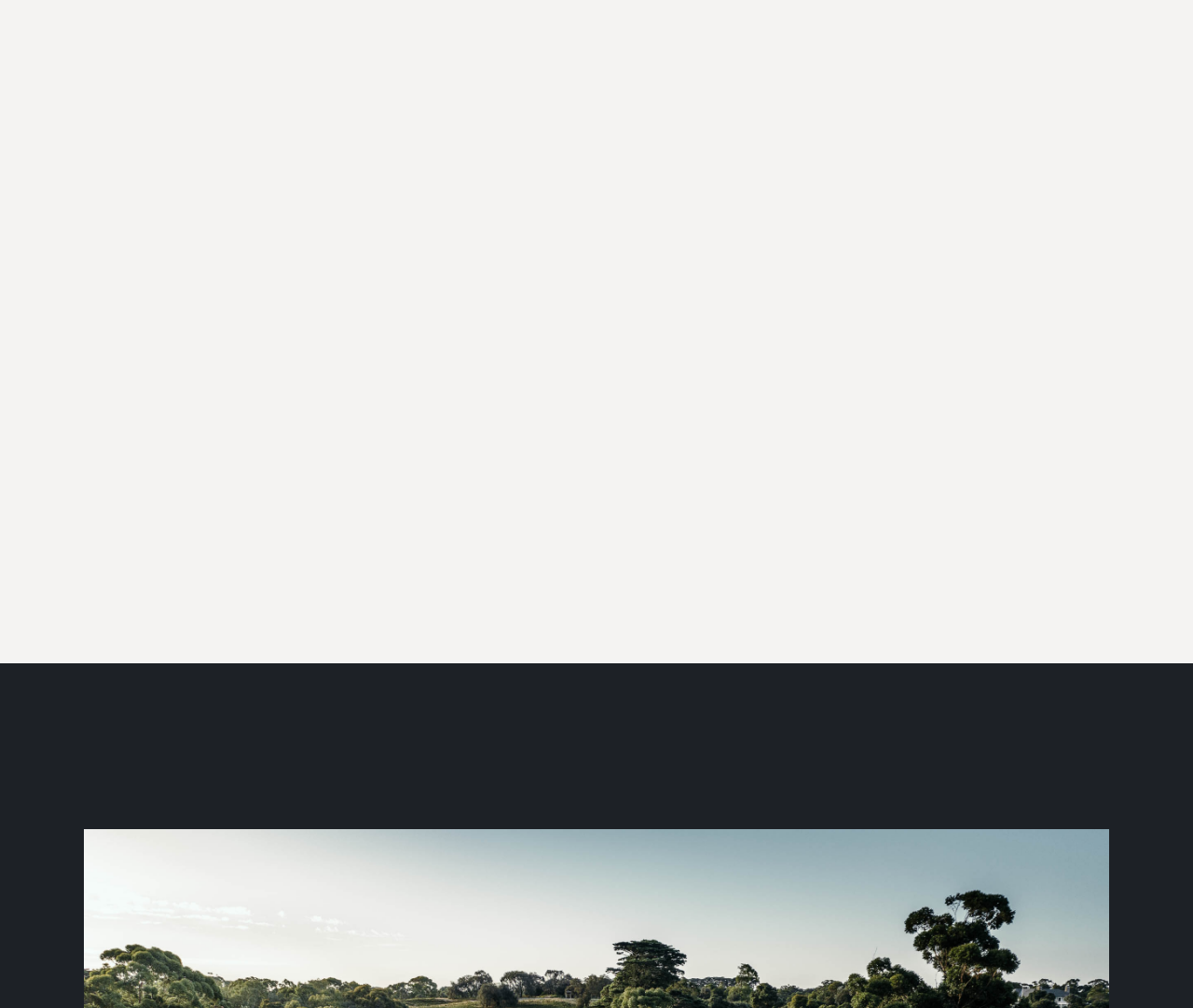How many courses does the club have?
Using the visual information from the image, give a one-word or short-phrase answer.

Two